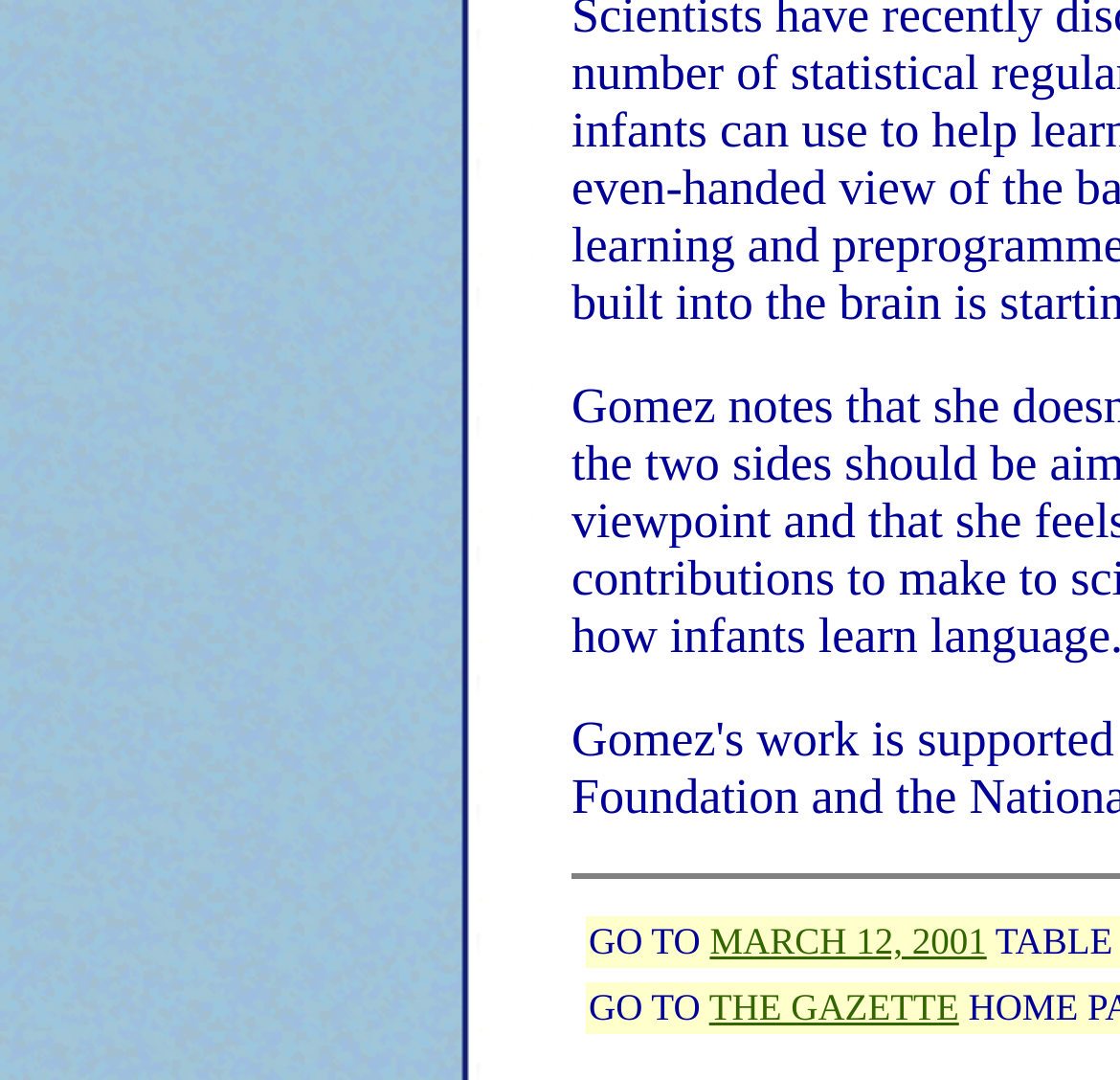Using the format (top-left x, top-left y, bottom-right x, bottom-right y), and given the element description, identify the bounding box coordinates within the screenshot: THE GAZETTE

[0.633, 0.912, 0.856, 0.952]